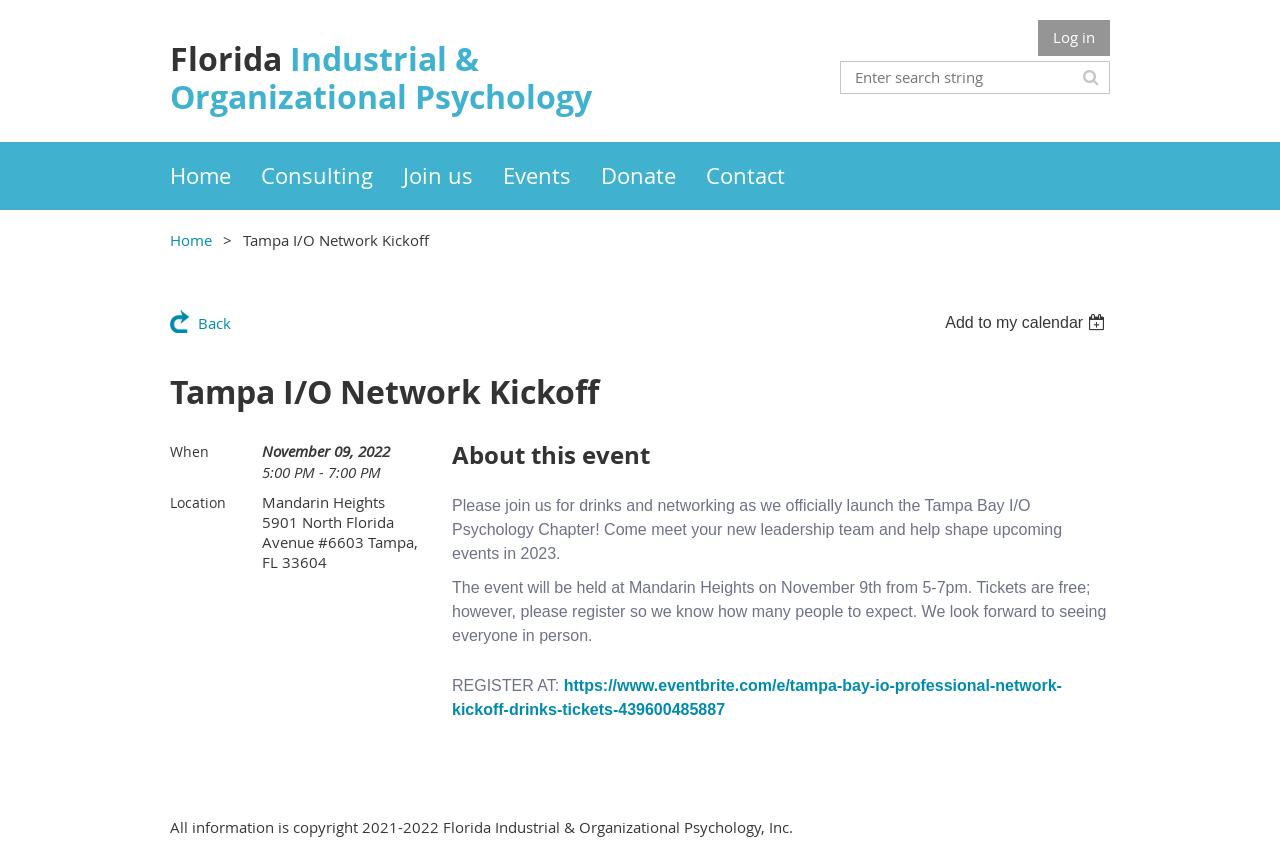Detail the various sections and features present on the webpage.

The webpage is about the Florida Industrial & Organizational Psychology, Inc. (FIOP) and specifically focuses on the Tampa I/O Network Kickoff event. 

At the top, there is a header section with the organization's name, "Florida Industrial & Organizational Psychology", on the left, and a login link and a search box on the right. 

Below the header, there is a navigation menu with links to "Home", "Consulting", "Join us", "Events", "Donate", and "Contact". 

On the left side, there is a section with a heading "Tampa I/O Network Kickoff" and a "Back" link above it. 

To the right of the heading, there is a list box with an option to "Add to my calendar". 

Below this section, there is an event details section with information about the kickoff event, including the date, time, location, and a brief description of the event. 

The event details section is divided into several parts, including "When", "Location", and "About this event". The "About this event" section provides a brief description of the event and includes a link to register for the event on Eventbrite. 

At the bottom of the page, there is a footer section with a copyright notice stating that all information is copyright 2021-2022 Florida Industrial & Organizational Psychology, Inc.